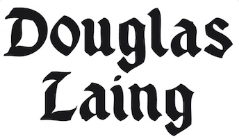Give a concise answer using only one word or phrase for this question:
What type of whisky does Douglas Laing focus on?

Single cask and small batch